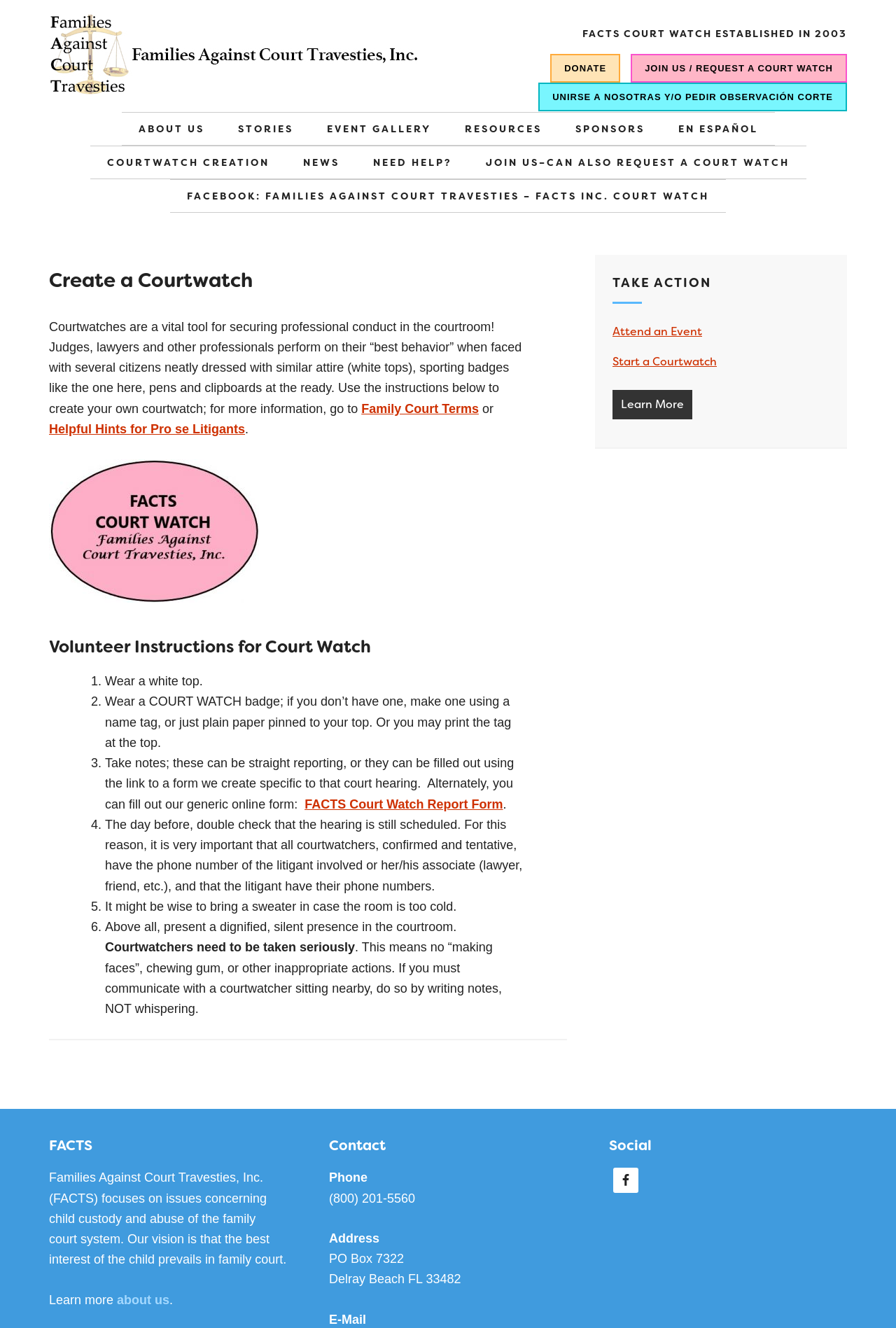What is the phone number of FACTS Inc.?
Please look at the screenshot and answer using one word or phrase.

(800) 201-5560